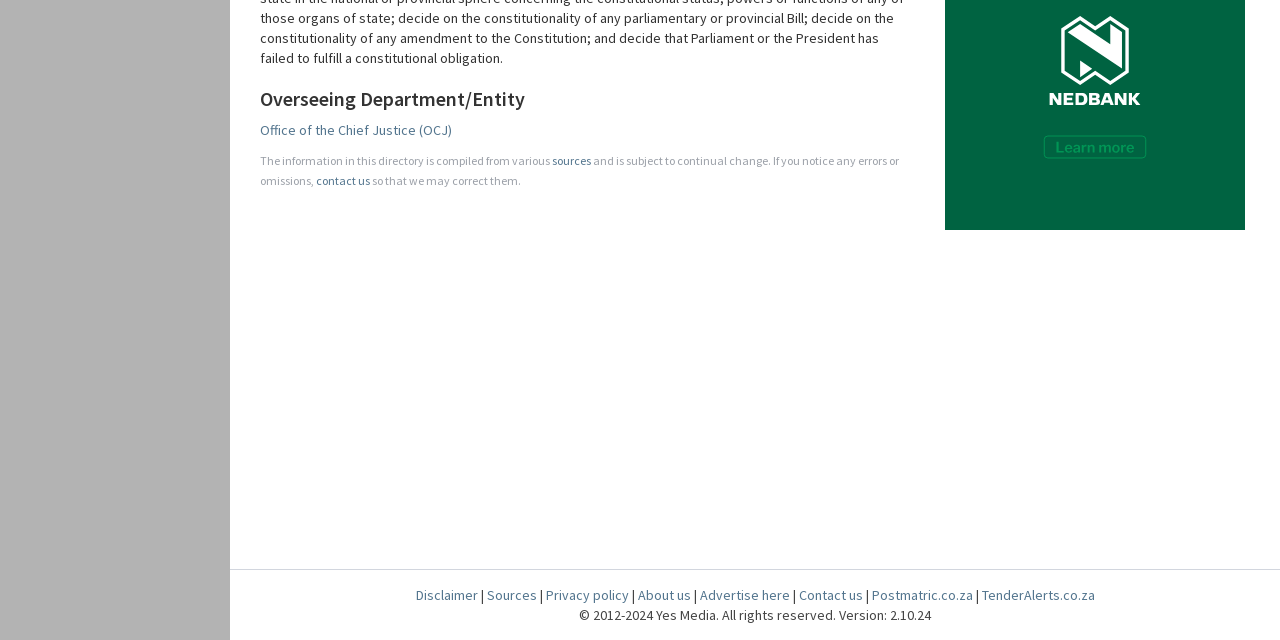Provide the bounding box coordinates of the HTML element described by the text: "TenderAlerts.co.za".

[0.767, 0.916, 0.855, 0.944]